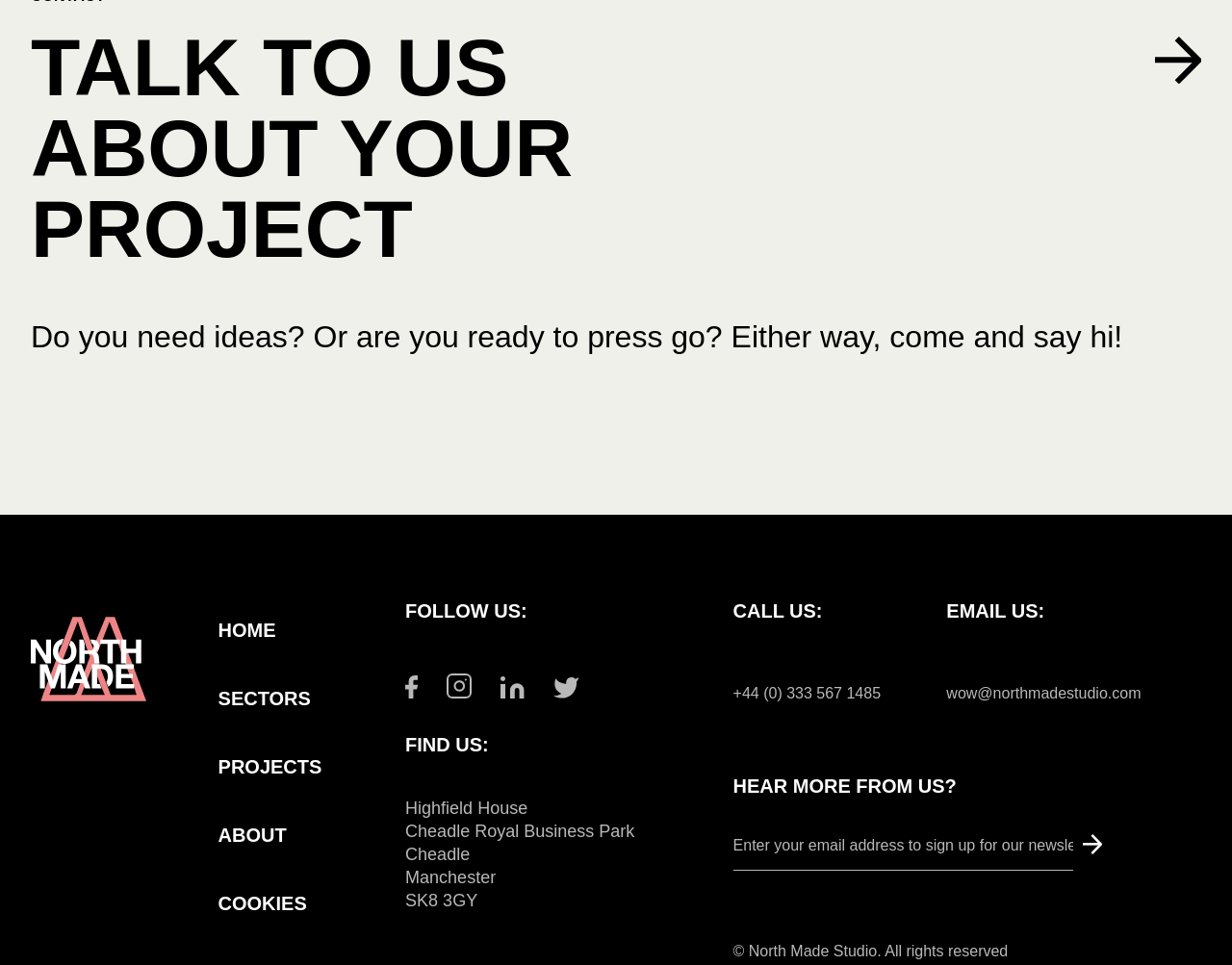Based on the visual content of the image, answer the question thoroughly: What is the company's email address?

The email address can be found in the 'EMAIL US:' section, which is located at the bottom of the webpage. The section contains a heading 'EMAIL US:' and a link with the email address 'wow@northmadestudio.com'.